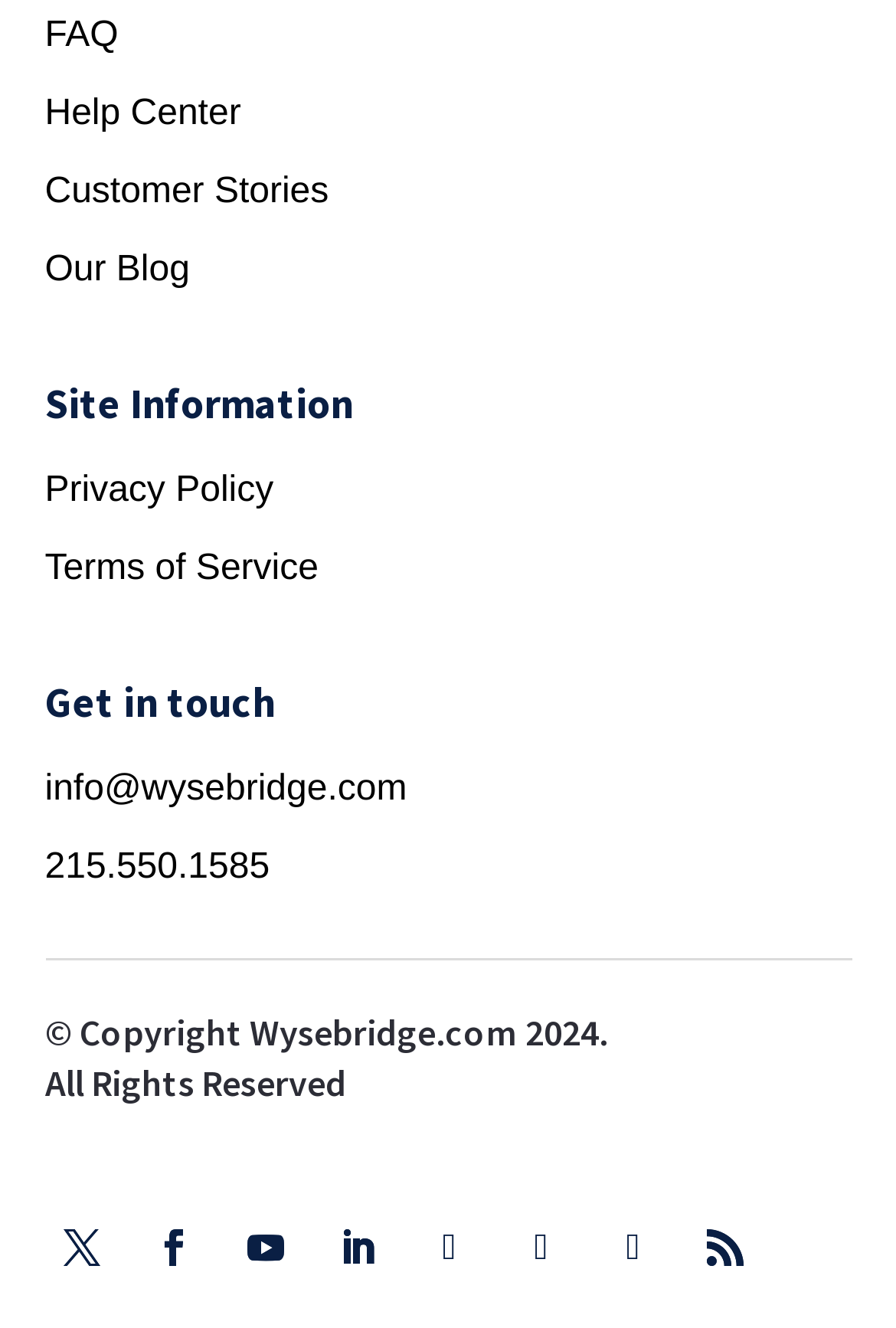Highlight the bounding box coordinates of the element that should be clicked to carry out the following instruction: "Go to the INTERVIEWS page". The coordinates must be given as four float numbers ranging from 0 to 1, i.e., [left, top, right, bottom].

None